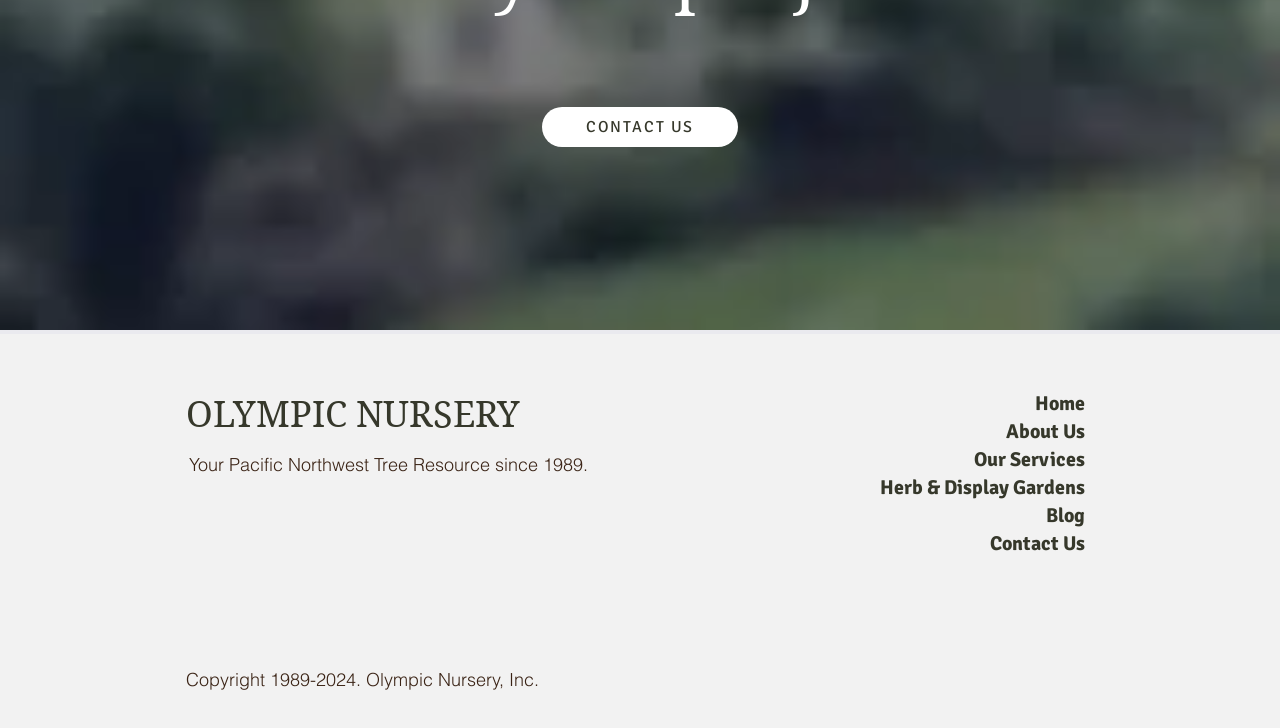Identify the bounding box for the described UI element. Provide the coordinates in (top-left x, top-left y, bottom-right x, bottom-right y) format with values ranging from 0 to 1: aria-label="Instagram"

[0.148, 0.784, 0.178, 0.838]